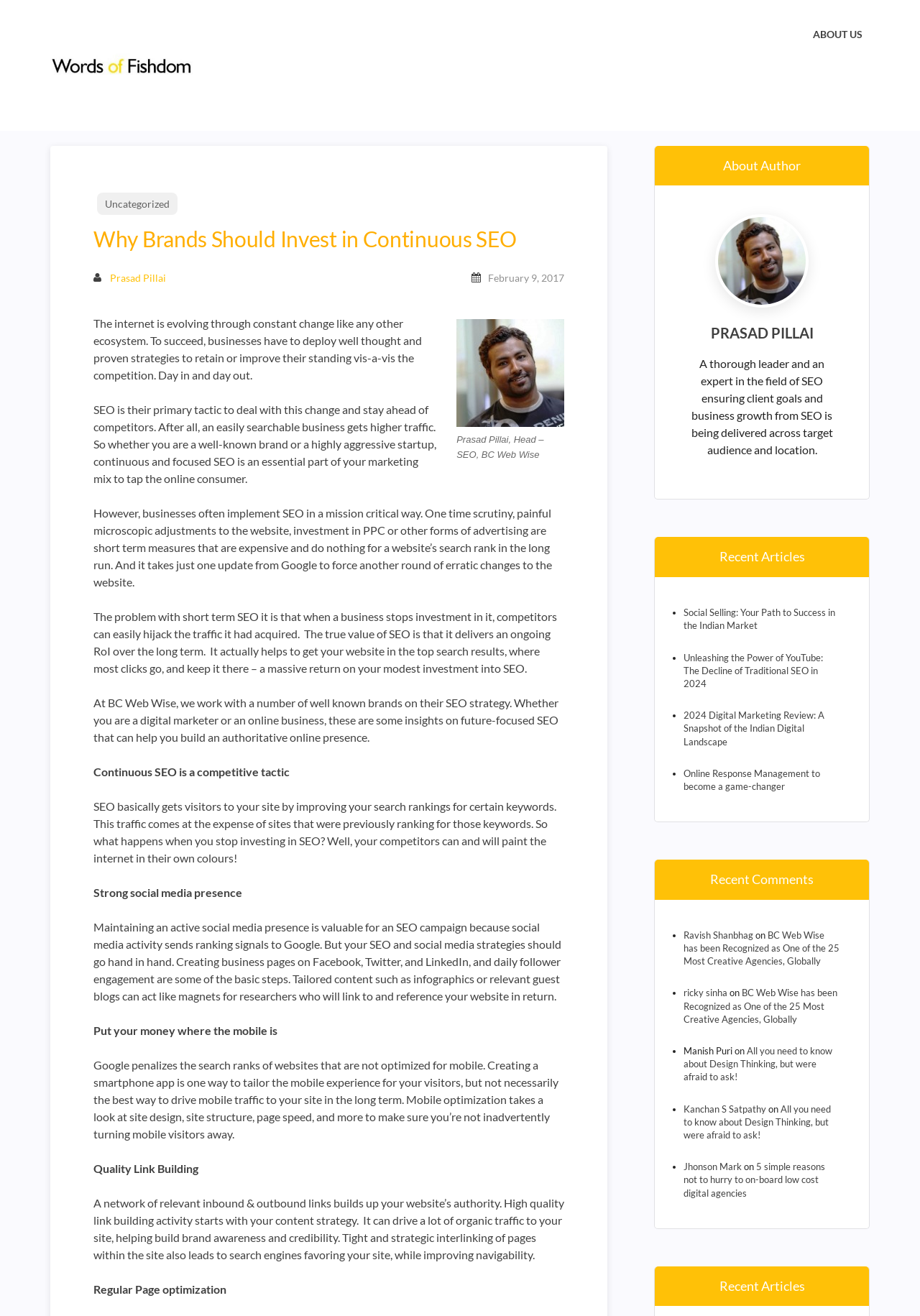Give a one-word or one-phrase response to the question: 
What is the name of the company the author works for?

BC Web Wise